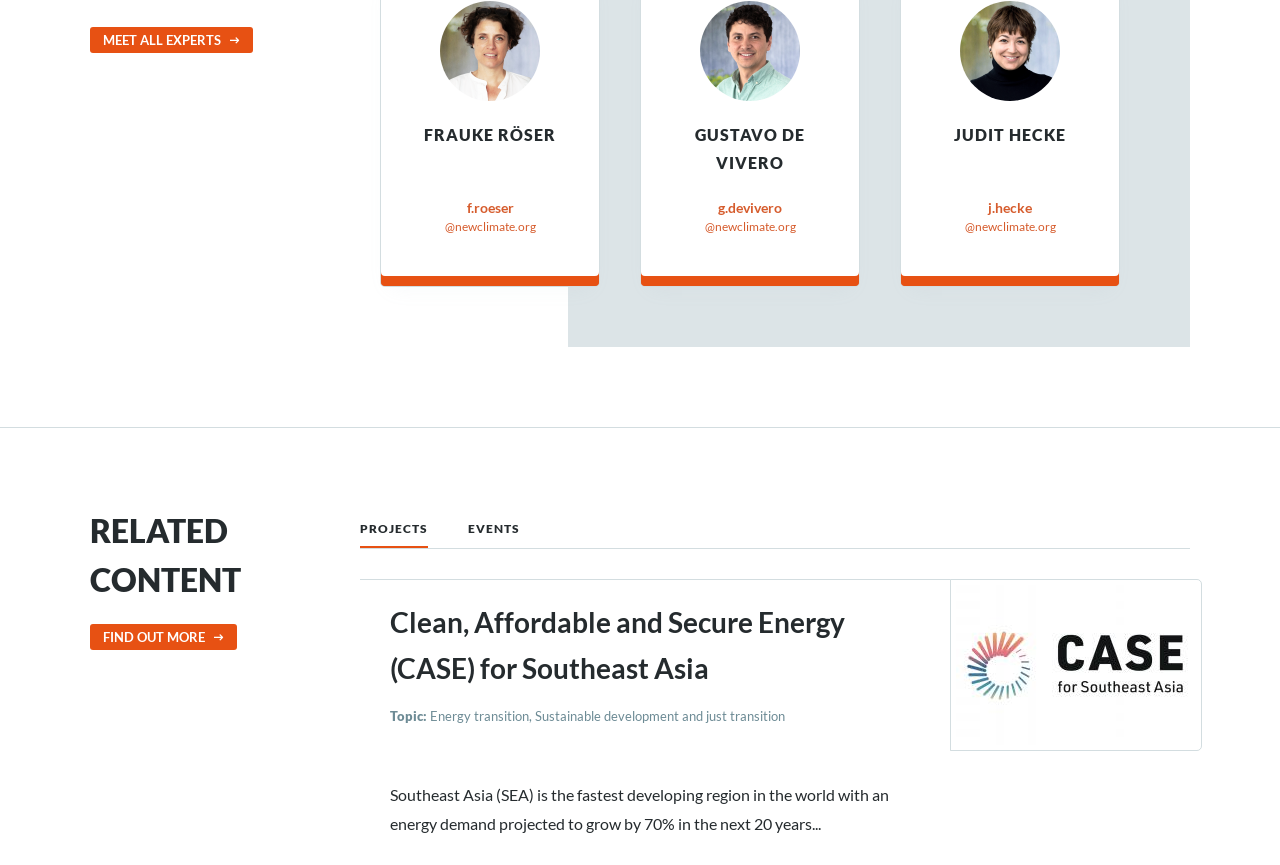Respond with a single word or phrase for the following question: 
What is the name of the first expert listed?

Frauke Röser